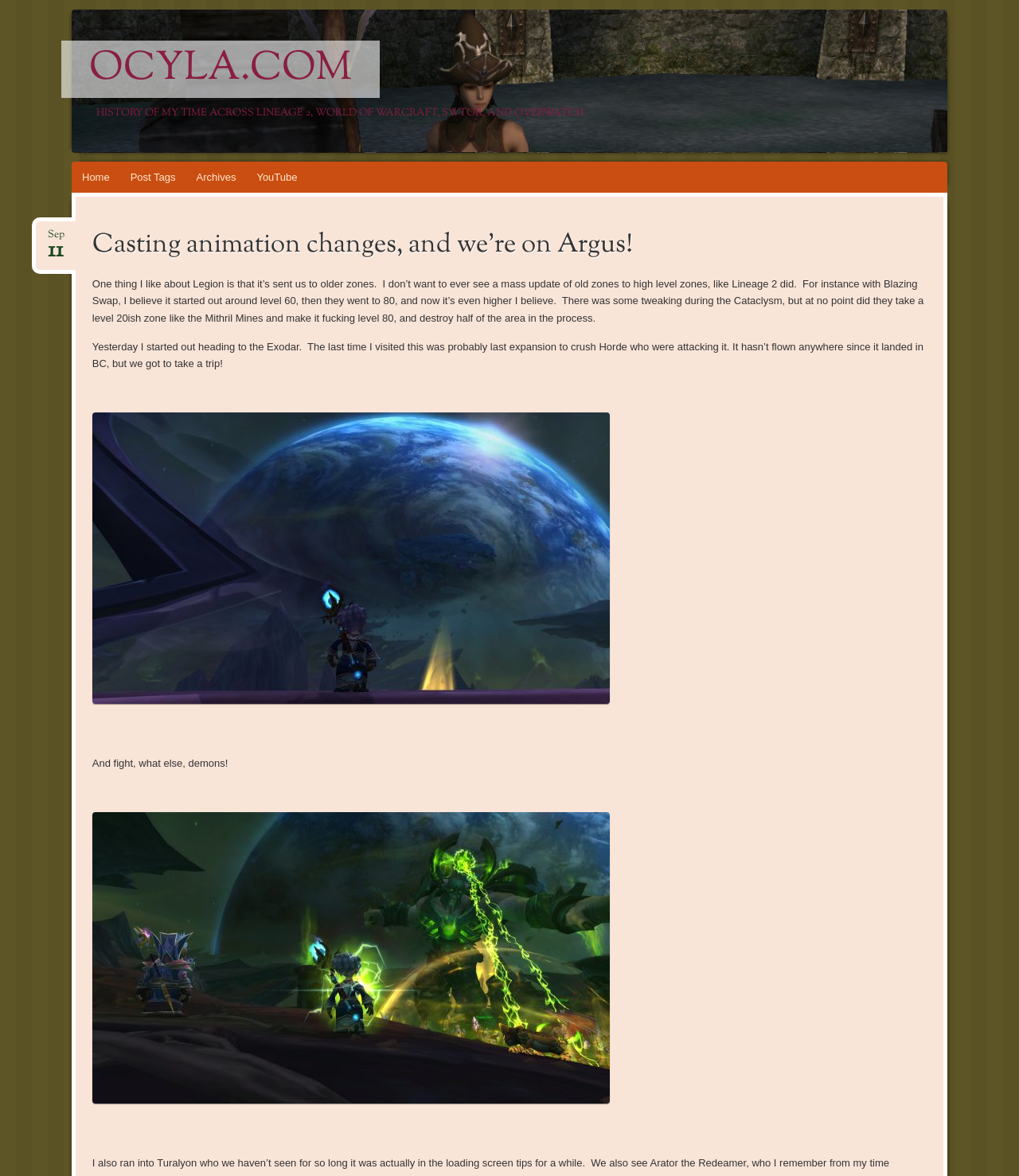By analyzing the image, answer the following question with a detailed response: What is the author's destination in the blog post?

The author mentions in the second paragraph of the blog post that they started out heading to the Exodar, which is a location in the game.